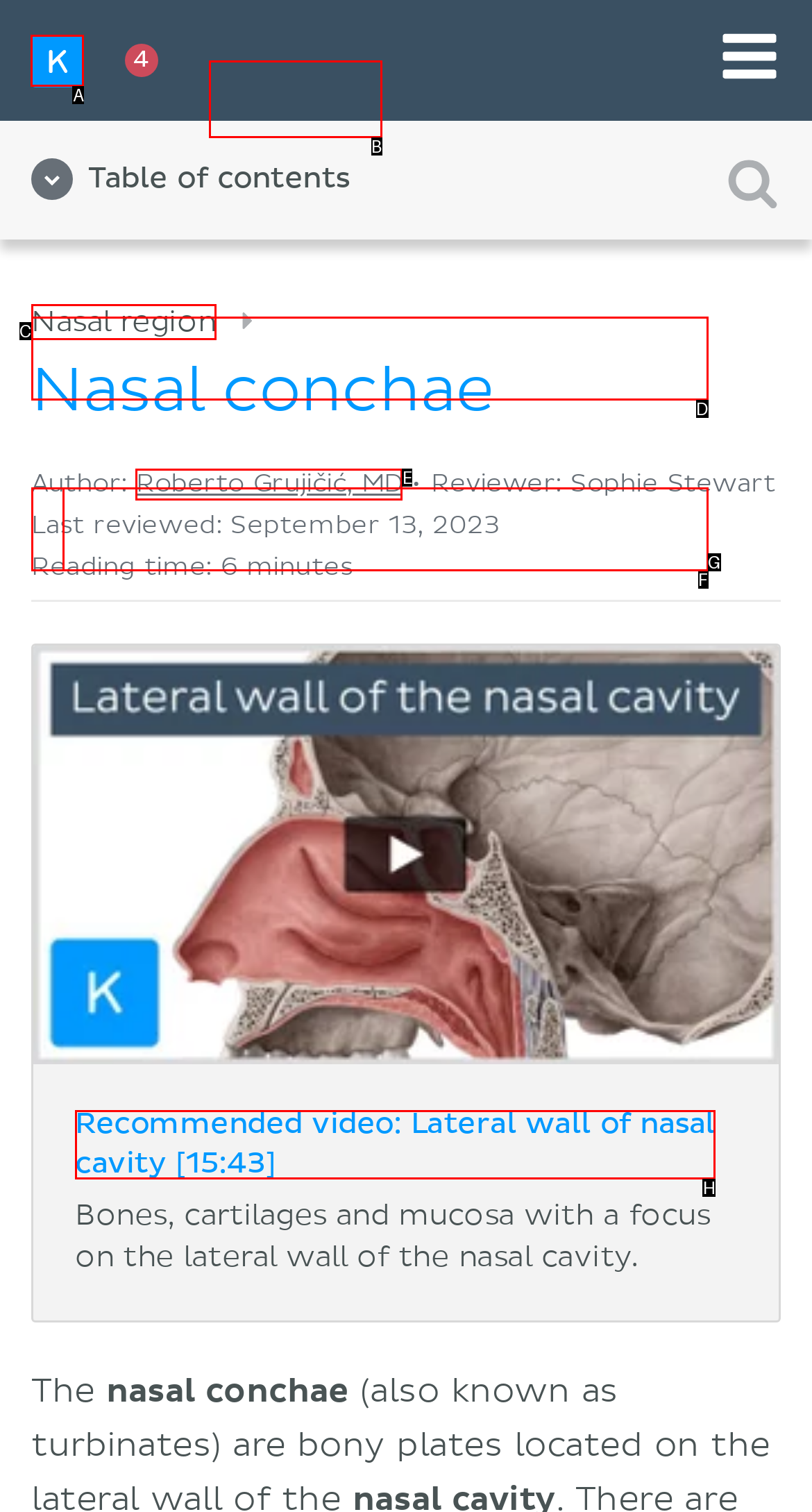Provide the letter of the HTML element that you need to click on to perform the task: Click on the Kenhub logo.
Answer with the letter corresponding to the correct option.

A